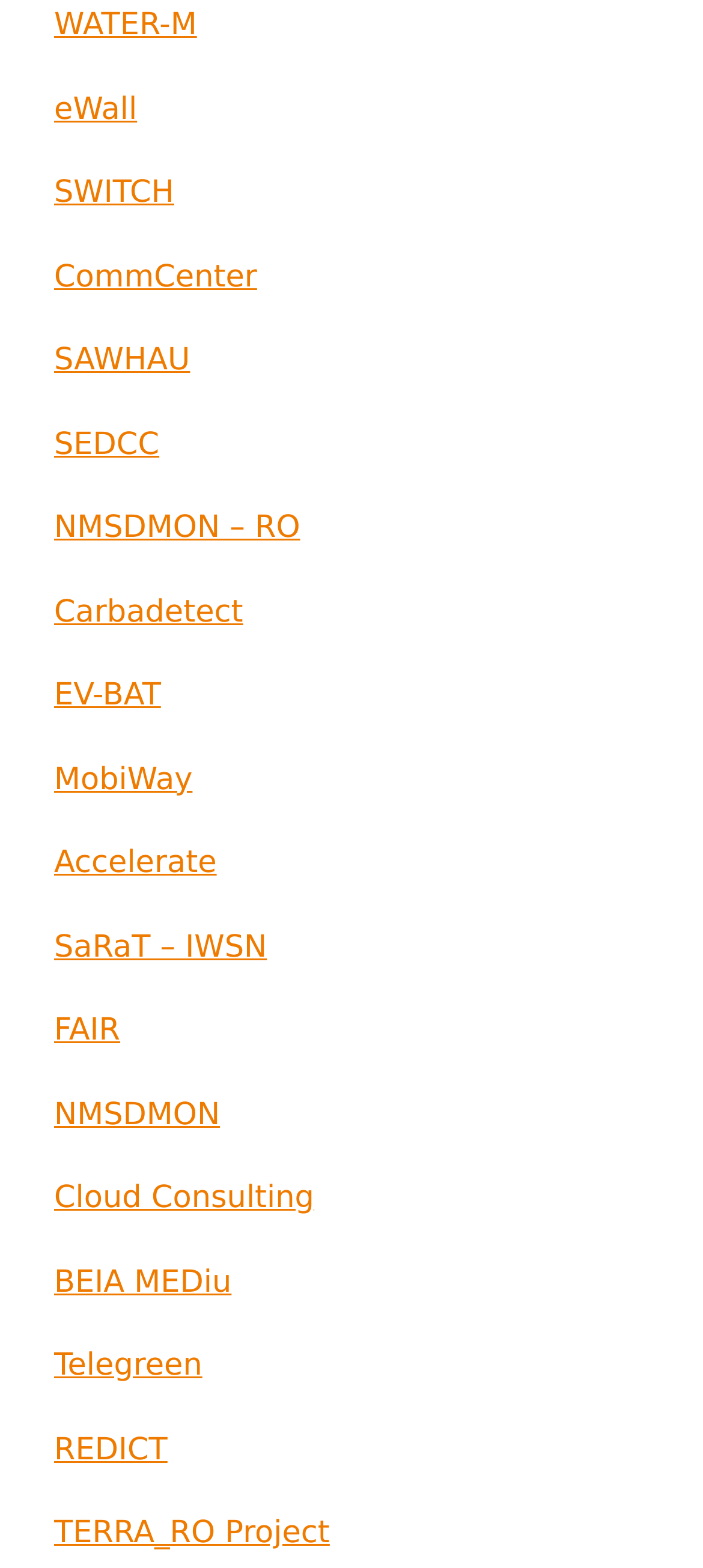Reply to the question below using a single word or brief phrase:
What is the last link on the webpage?

TERRA_RO Project